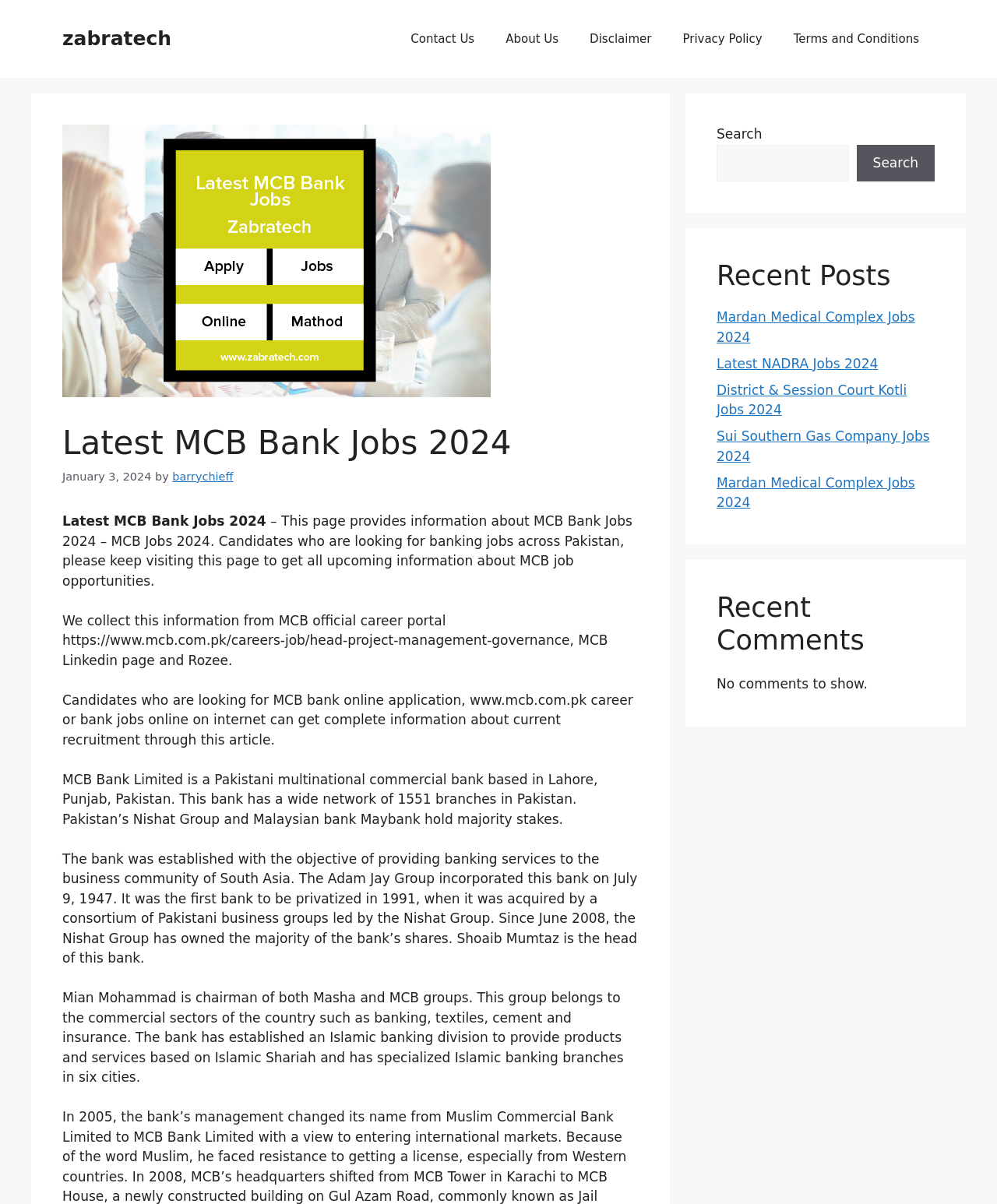Locate the headline of the webpage and generate its content.

Latest MCB Bank Jobs 2024